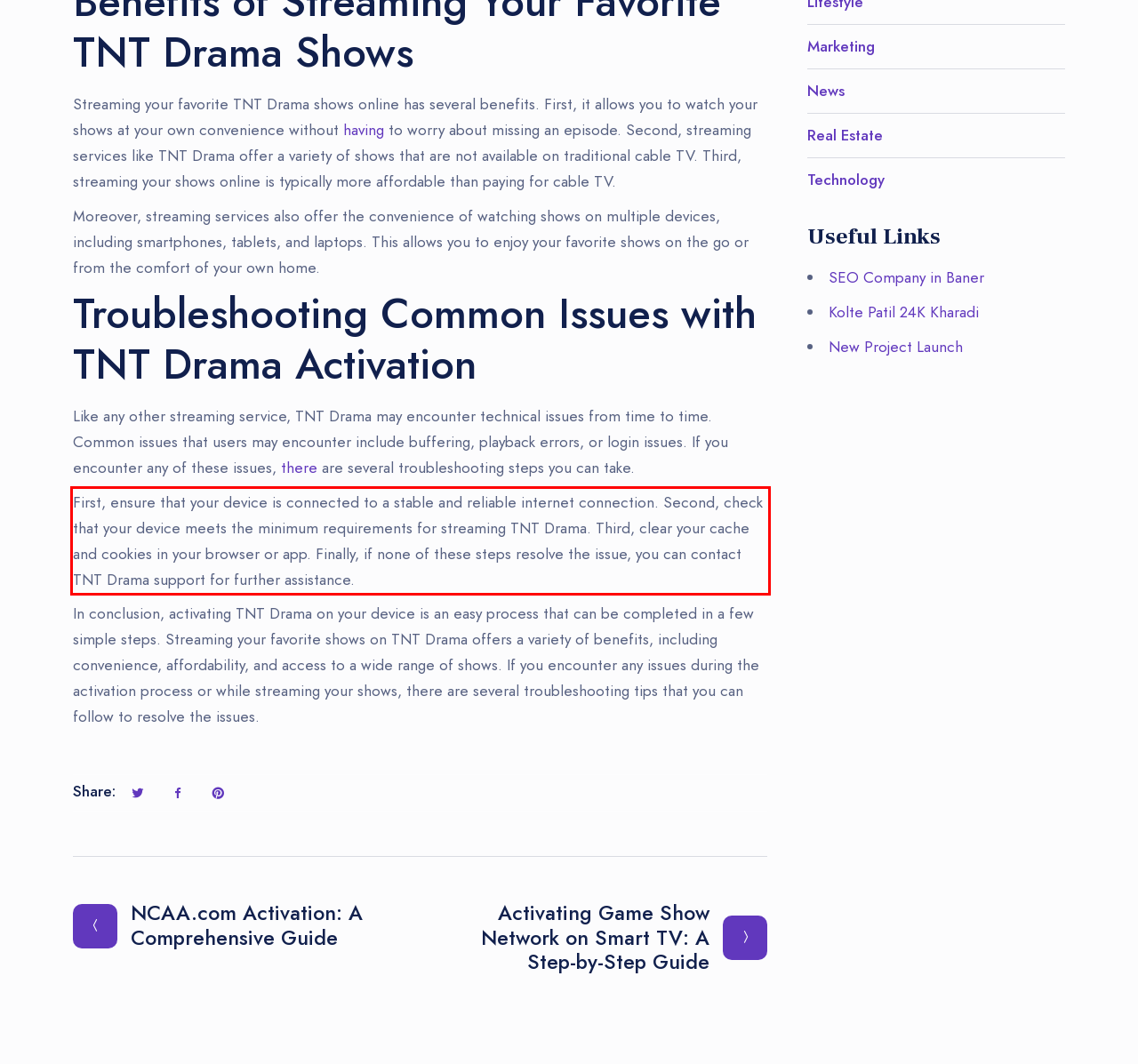Within the provided webpage screenshot, find the red rectangle bounding box and perform OCR to obtain the text content.

First, ensure that your device is connected to a stable and reliable internet connection. Second, check that your device meets the minimum requirements for streaming TNT Drama. Third, clear your cache and cookies in your browser or app. Finally, if none of these steps resolve the issue, you can contact TNT Drama support for further assistance.